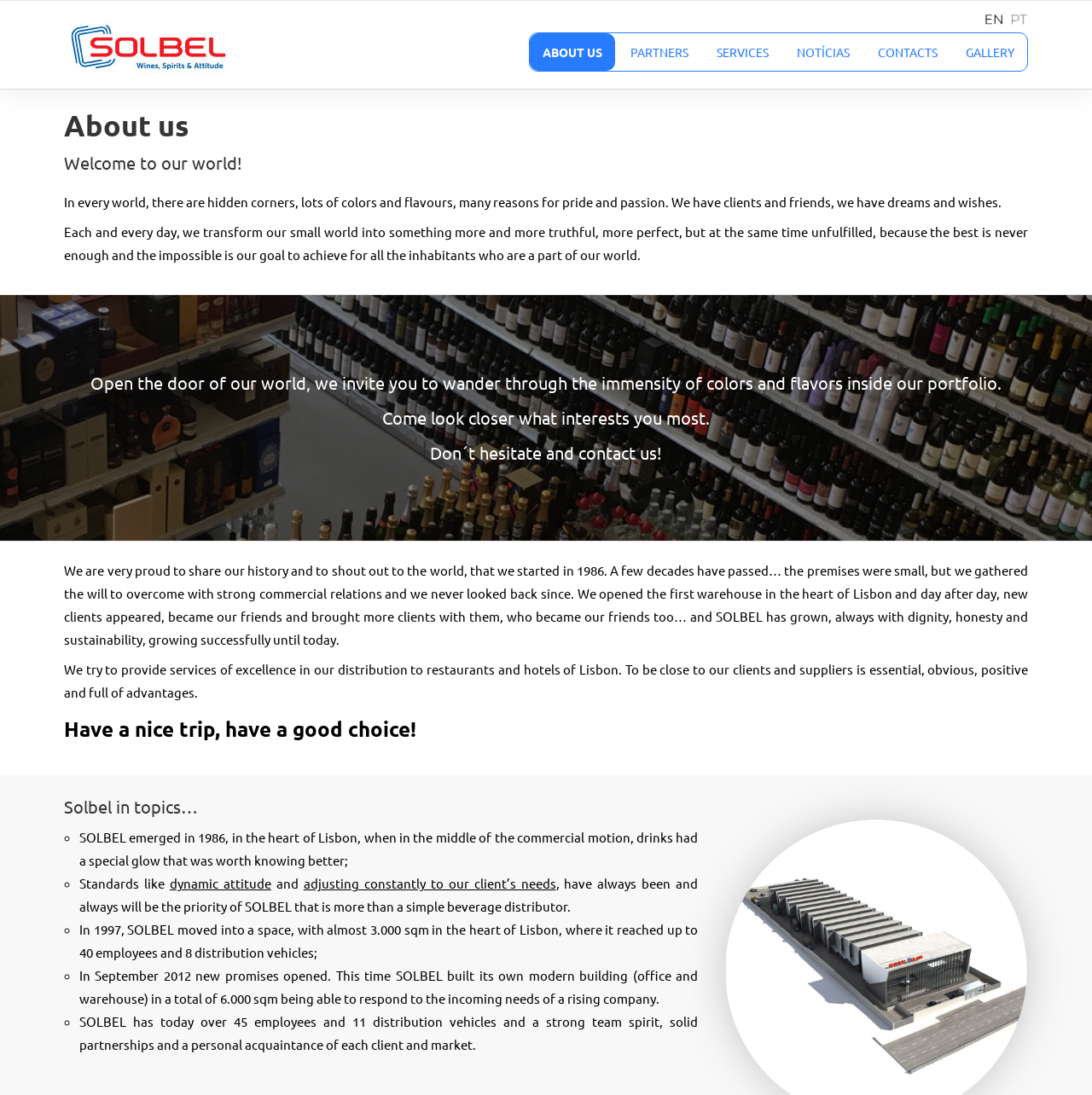Articulate a complete and detailed caption of the webpage elements.

This webpage is about Solbel, a company that distributes beverages to restaurants and hotels in the Greater Lisbon area. At the top of the page, there is a header section with the company's logo, "Solbel", and two language options, "eng" and "por", which are likely English and Portuguese. Below the header, there is a navigation menu with seven links: "ABOUT US", "PARTNERS", "SERVICES", "NOTÍCIAS", "CONTACTS", and "GALLERY".

The main content of the page is divided into several sections. The first section has a heading "About us" and a subheading "Welcome to our world!". This section contains a block of text that describes the company's philosophy and values. Below this section, there is a blockquote with three paragraphs of text that invite the reader to explore the company's portfolio and contact them.

The next section has a heading "Our history" and describes the company's history, from its founding in 1986 to its current state. This section contains several paragraphs of text and is divided into smaller sections with list markers "◦". Each section describes a milestone in the company's history, such as the opening of its first warehouse and the construction of its modern building.

Throughout the page, there are no images except for the company's logo and the language options. The text is well-organized and easy to read, with clear headings and paragraphs. The overall tone of the page is professional and inviting, with a focus on the company's history, values, and services.